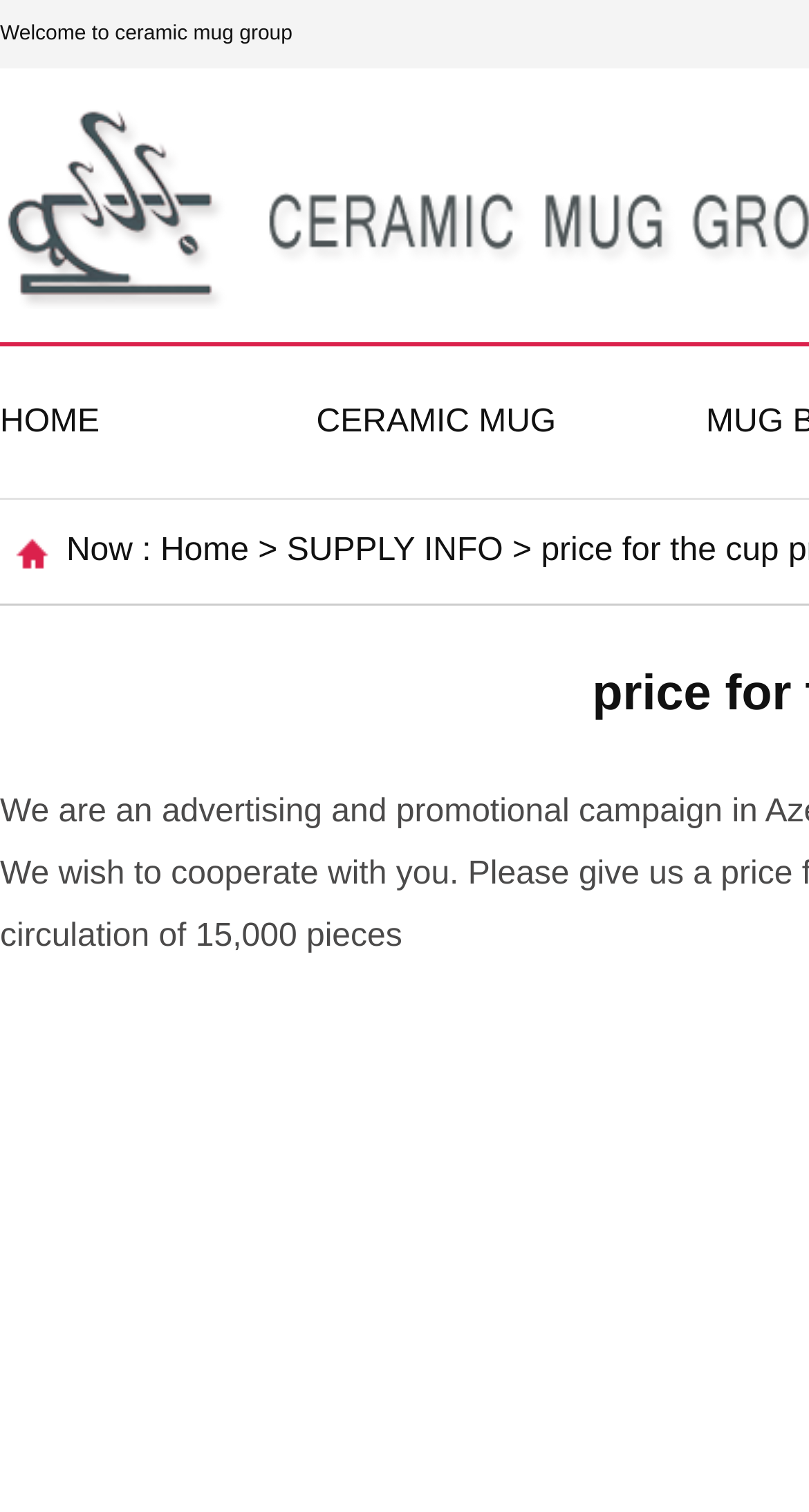How many columns are in the top navigation?
Using the image, provide a concise answer in one word or a short phrase.

2